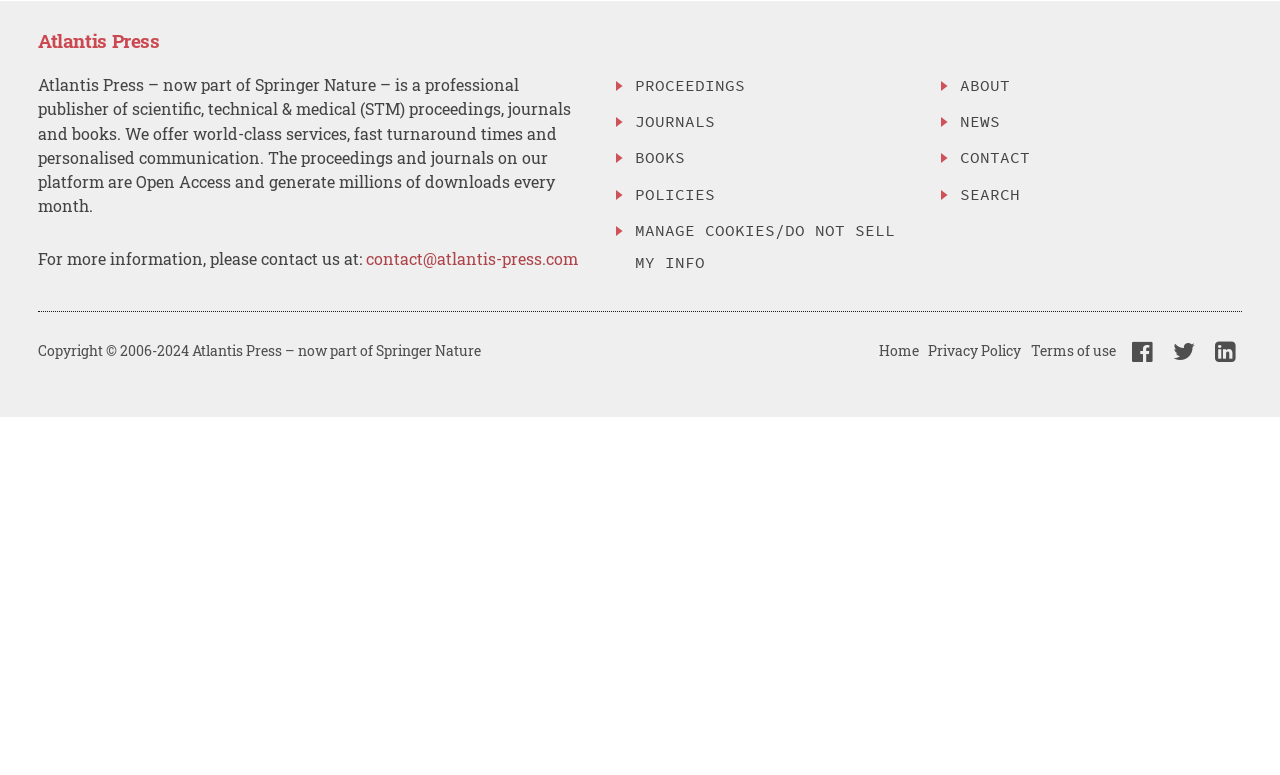Specify the bounding box coordinates of the element's area that should be clicked to execute the given instruction: "contact us". The coordinates should be four float numbers between 0 and 1, i.e., [left, top, right, bottom].

[0.286, 0.32, 0.452, 0.347]